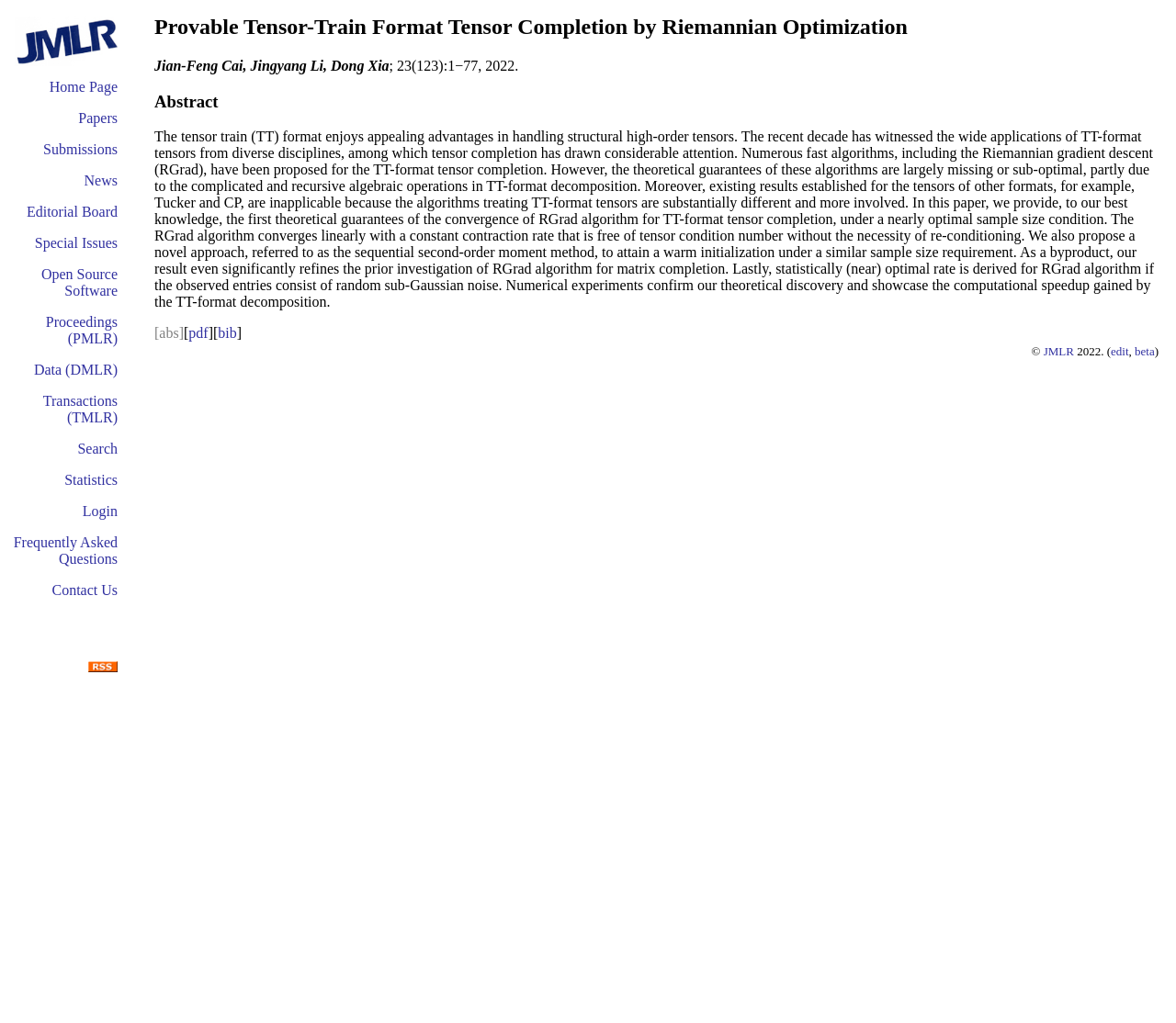Locate the bounding box coordinates of the clickable region to complete the following instruction: "login to the system."

[0.07, 0.492, 0.1, 0.507]